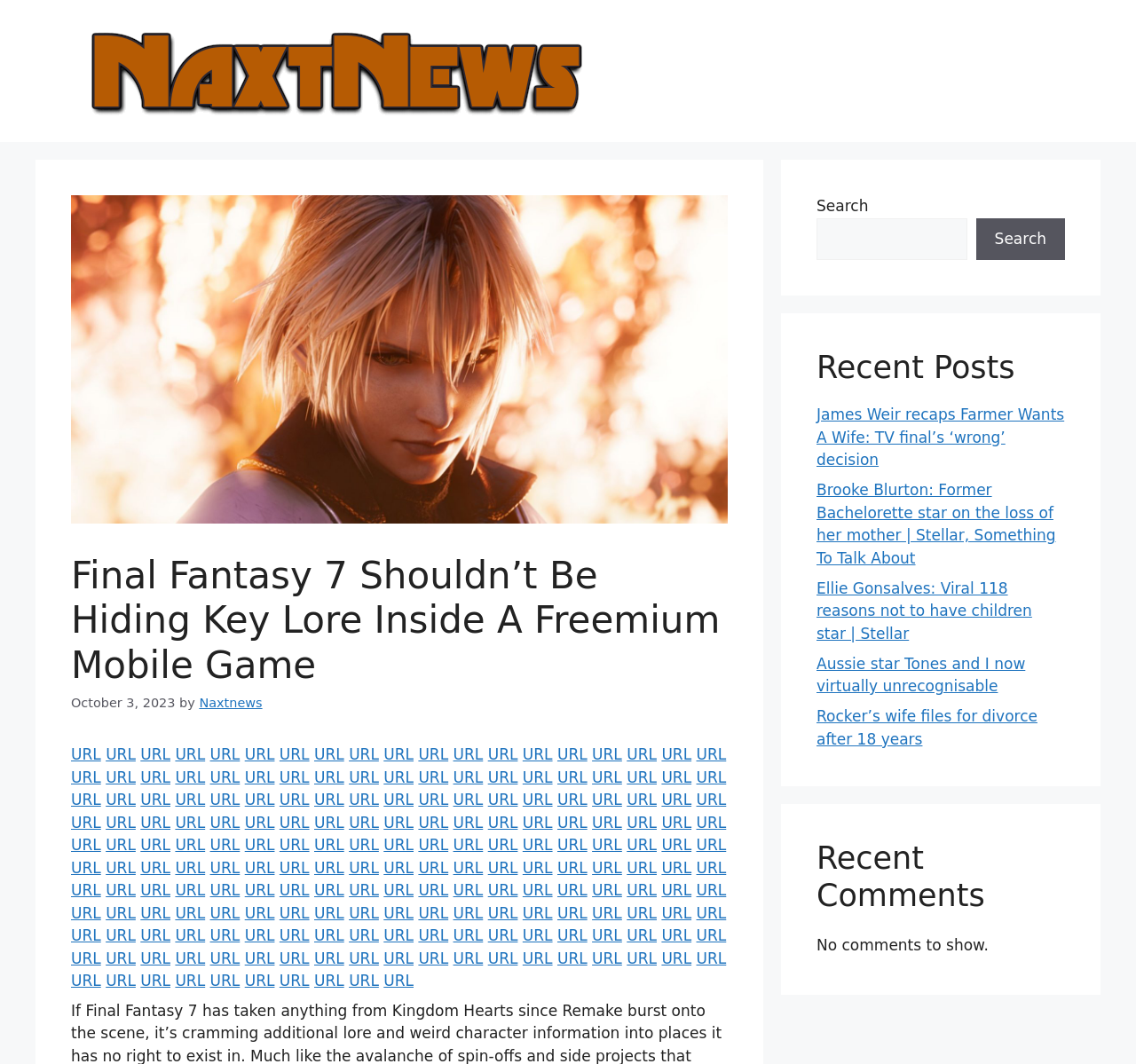Illustrate the webpage with a detailed description.

The webpage is an article titled "Final Fantasy 7 Shouldn't Be Hiding Key Lore Inside A Freemium Mobile Game" on the website Naxtnews. At the top of the page, there is a banner with the site's logo and name. Below the banner, the article's title is displayed in a large font, accompanied by the publication date "October 3, 2023" and the author's name "Naxtnews".

The article's content is divided into sections, with multiple links to other URLs scattered throughout the page. There are a total of 35 links, arranged in three rows, each taking up a significant portion of the page's width. The links are evenly spaced and aligned, with no clear categorization or grouping.

The overall layout of the page is dense, with a focus on providing a large amount of information and links to the reader. The use of a prominent banner and a clear article title helps to establish the page's purpose and identity.